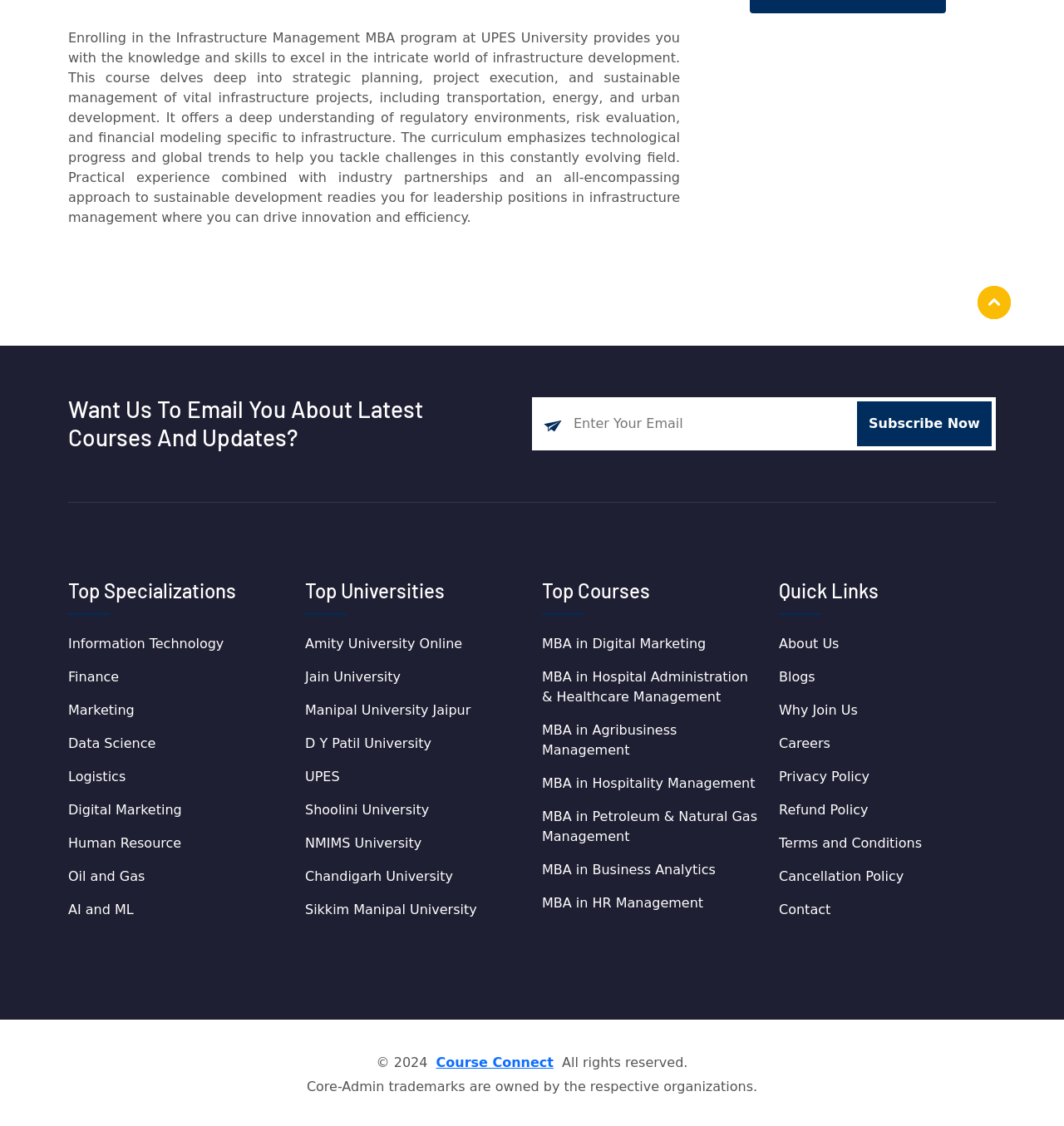Determine the bounding box coordinates of the clickable element to achieve the following action: 'Visit the UPES University page'. Provide the coordinates as four float values between 0 and 1, formatted as [left, top, right, bottom].

[0.287, 0.681, 0.319, 0.699]